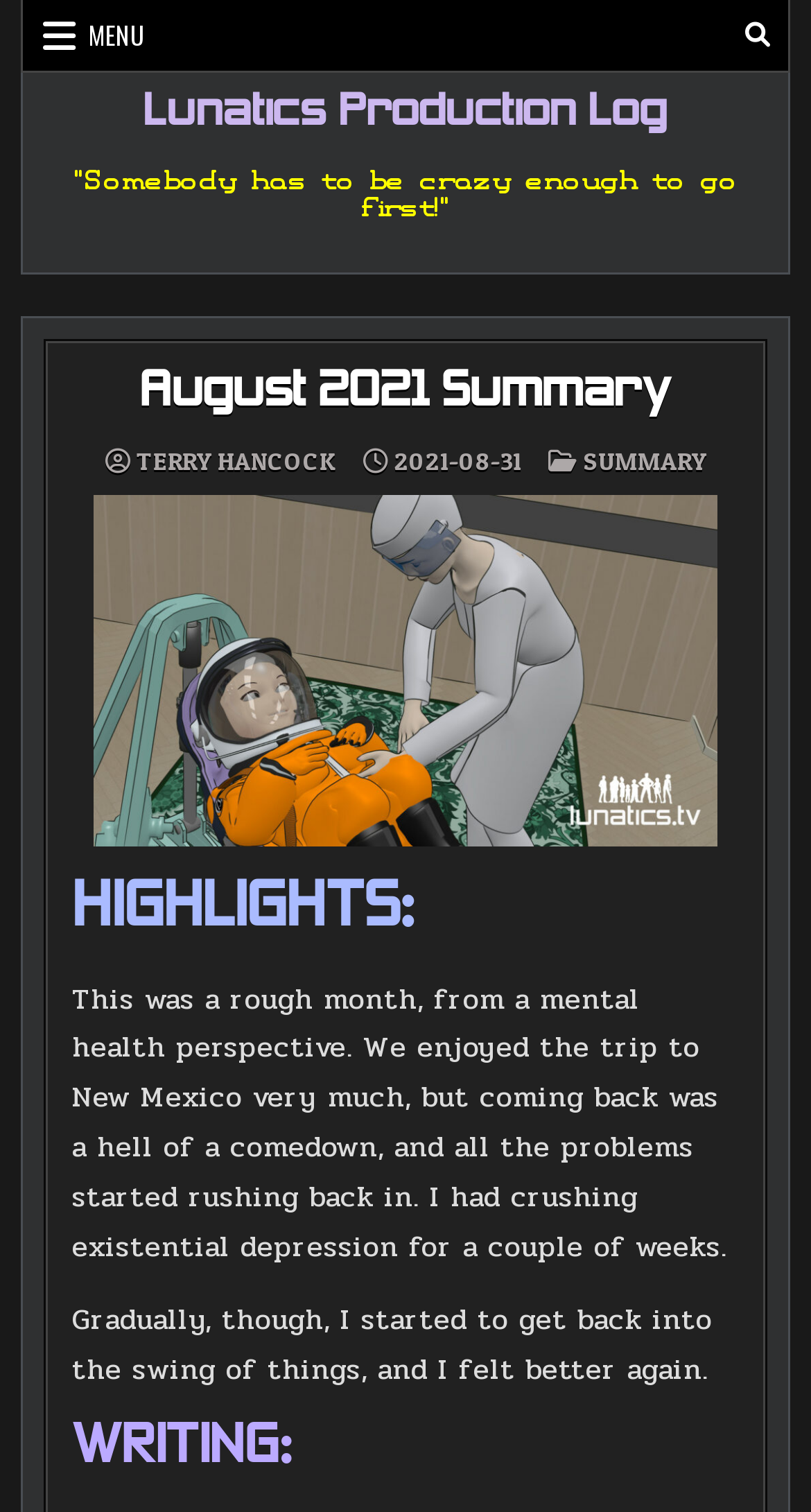What is the date of the post?
Based on the screenshot, provide a one-word or short-phrase response.

2021-08-31